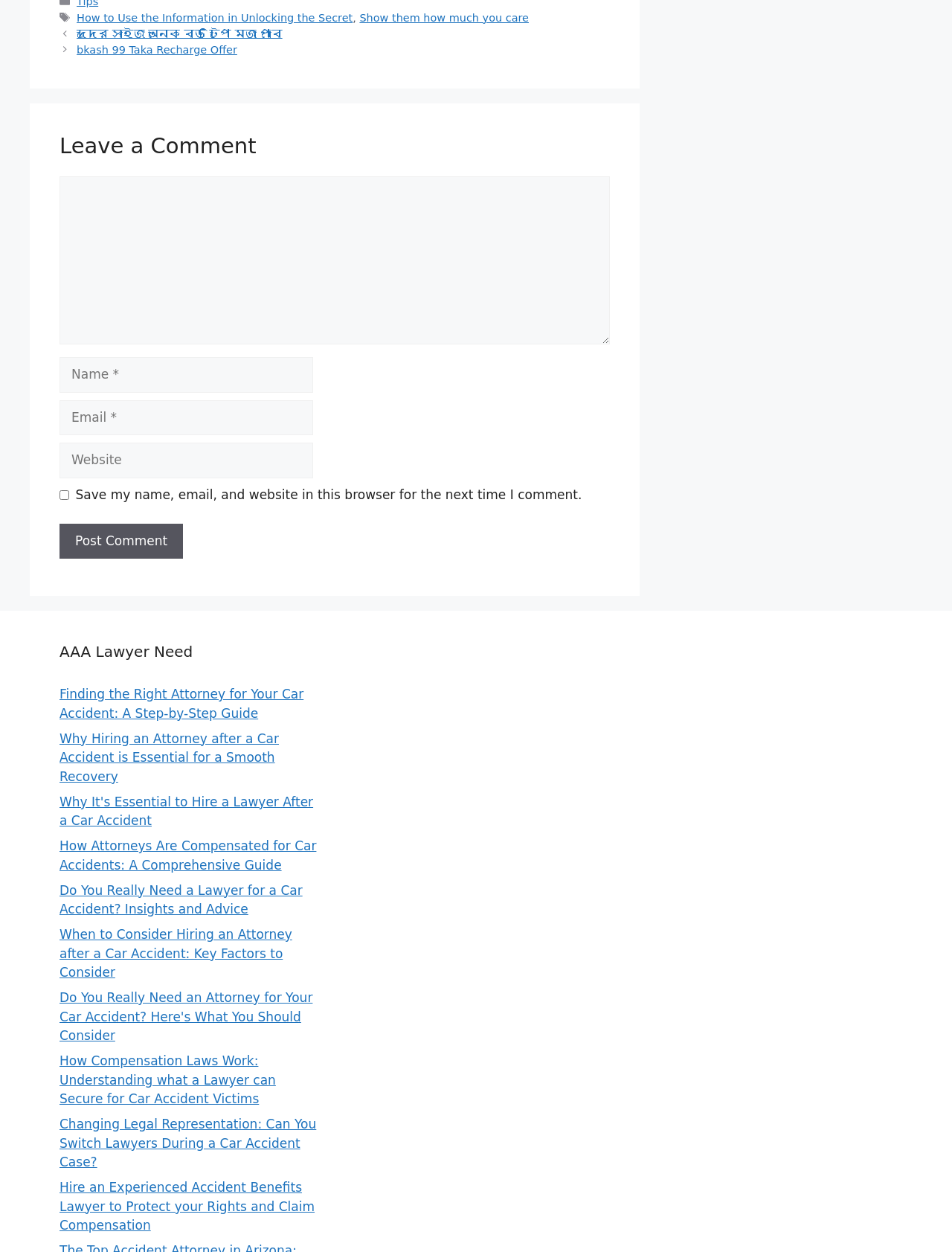Please provide a comprehensive answer to the question below using the information from the image: How many textboxes are required?

I counted the number of textboxes with the 'required' attribute set to True, and found three: 'Comment', 'Name', and 'Email'.